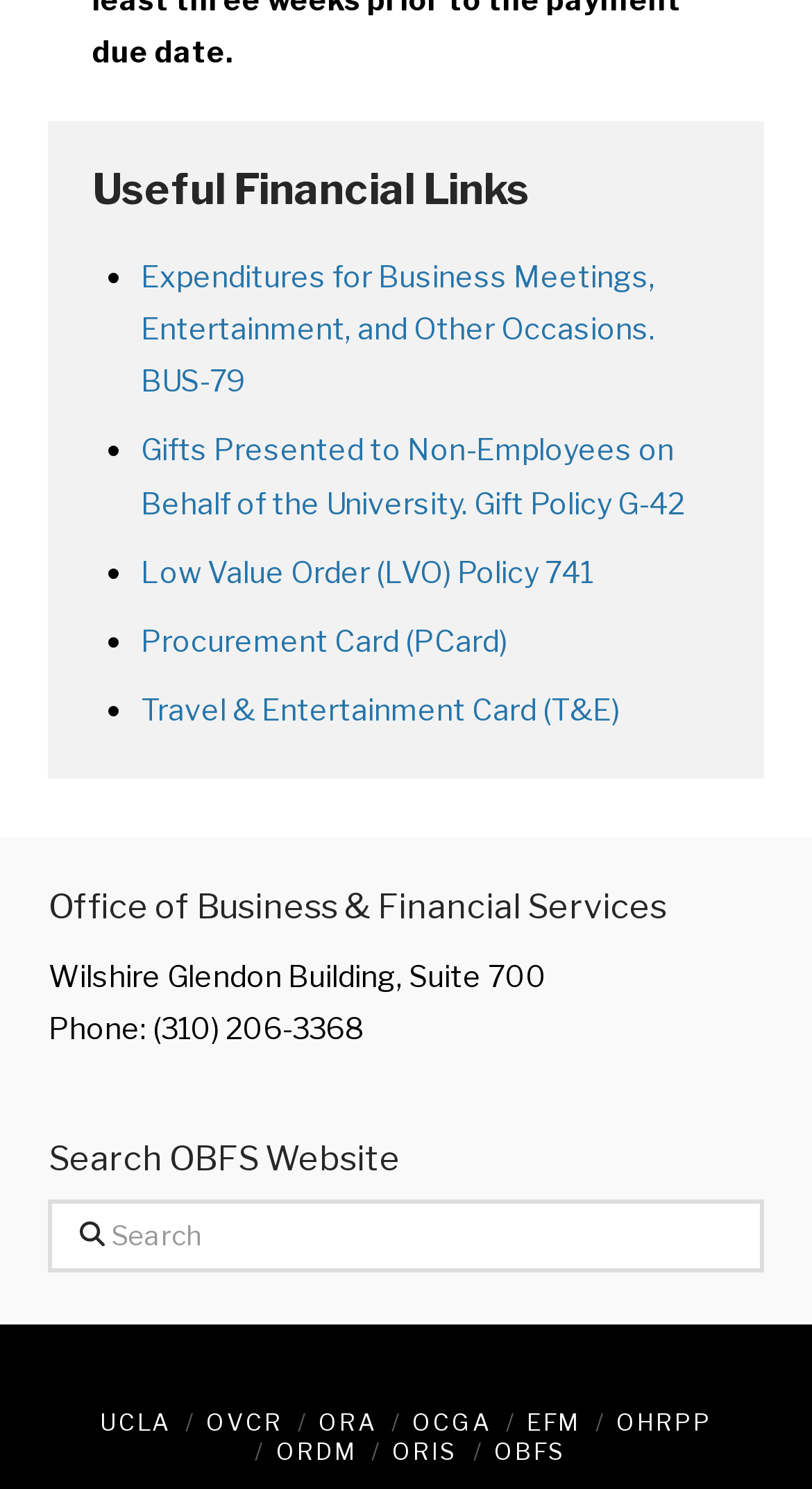What is the address of the Office of Business & Financial Services?
Examine the image closely and answer the question with as much detail as possible.

I found the address of the Office of Business & Financial Services in the StaticText element 'Wilshire Glendon Building, Suite 700'.